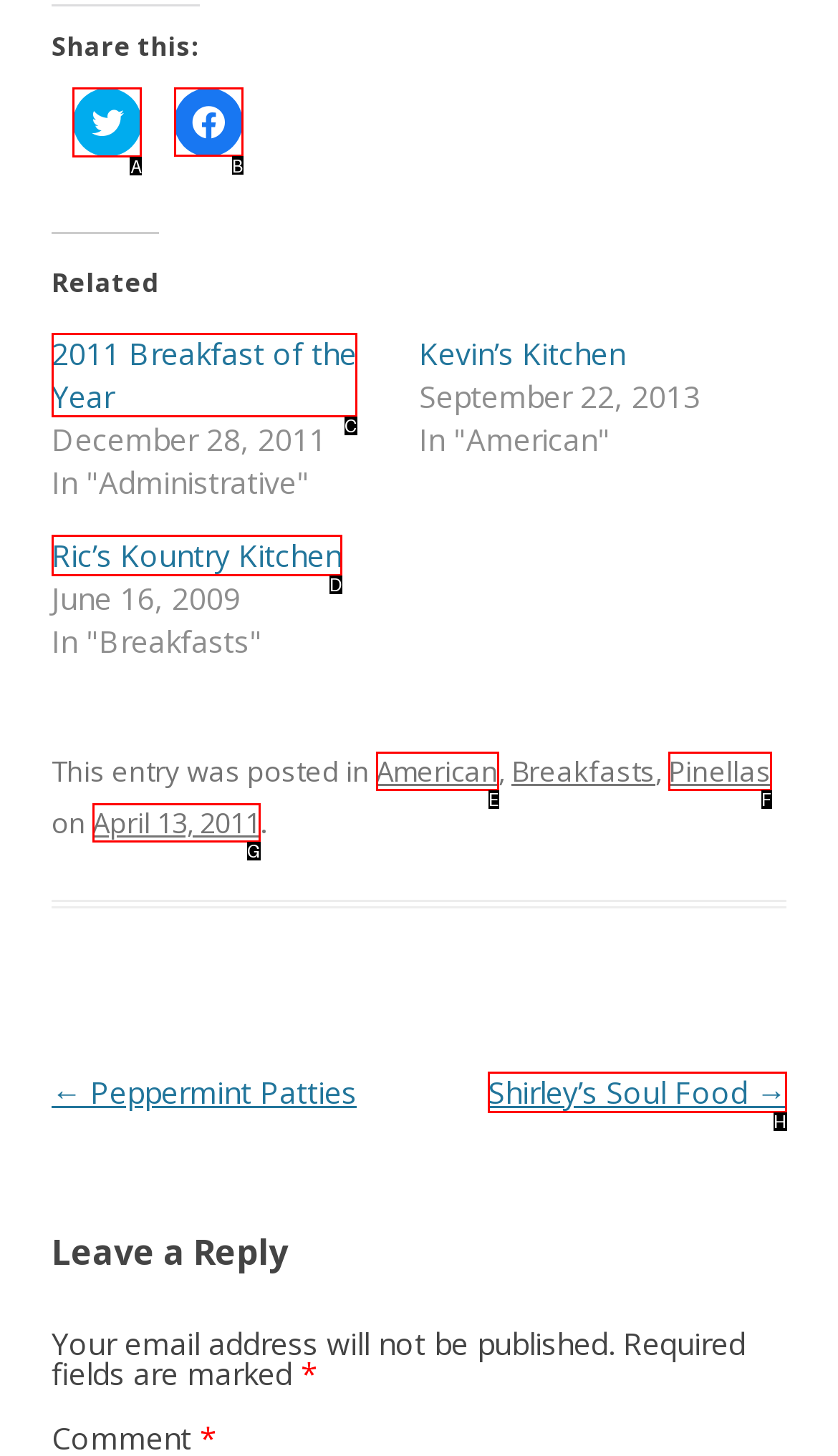Select the correct UI element to click for this task: view about us.
Answer using the letter from the provided options.

None